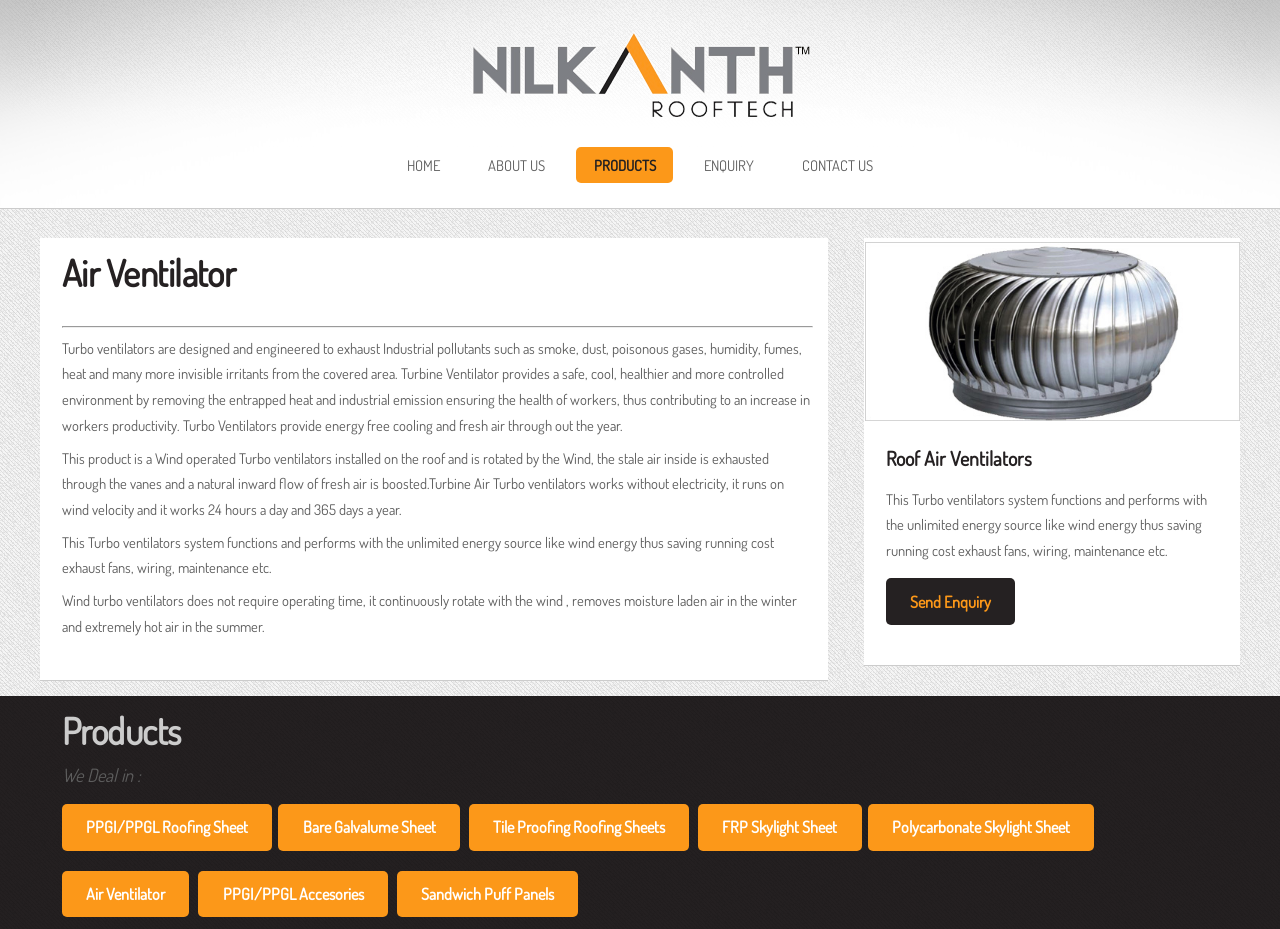Please identify the bounding box coordinates of the clickable element to fulfill the following instruction: "Check research on BNPL market". The coordinates should be four float numbers between 0 and 1, i.e., [left, top, right, bottom].

None